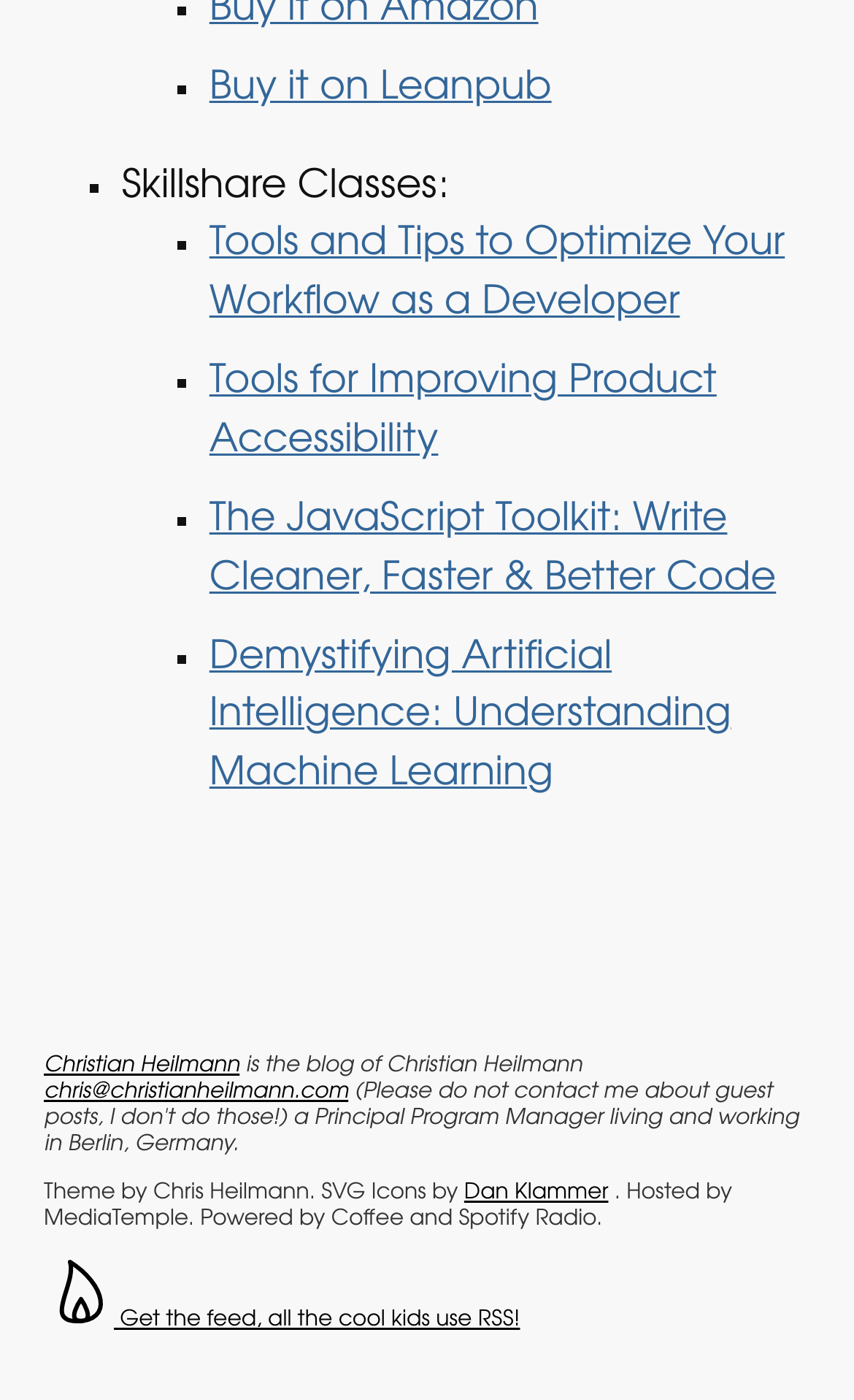Please identify the bounding box coordinates of the clickable area that will fulfill the following instruction: "Visit Christian Heilmann's blog". The coordinates should be in the format of four float numbers between 0 and 1, i.e., [left, top, right, bottom].

[0.051, 0.754, 0.281, 0.77]